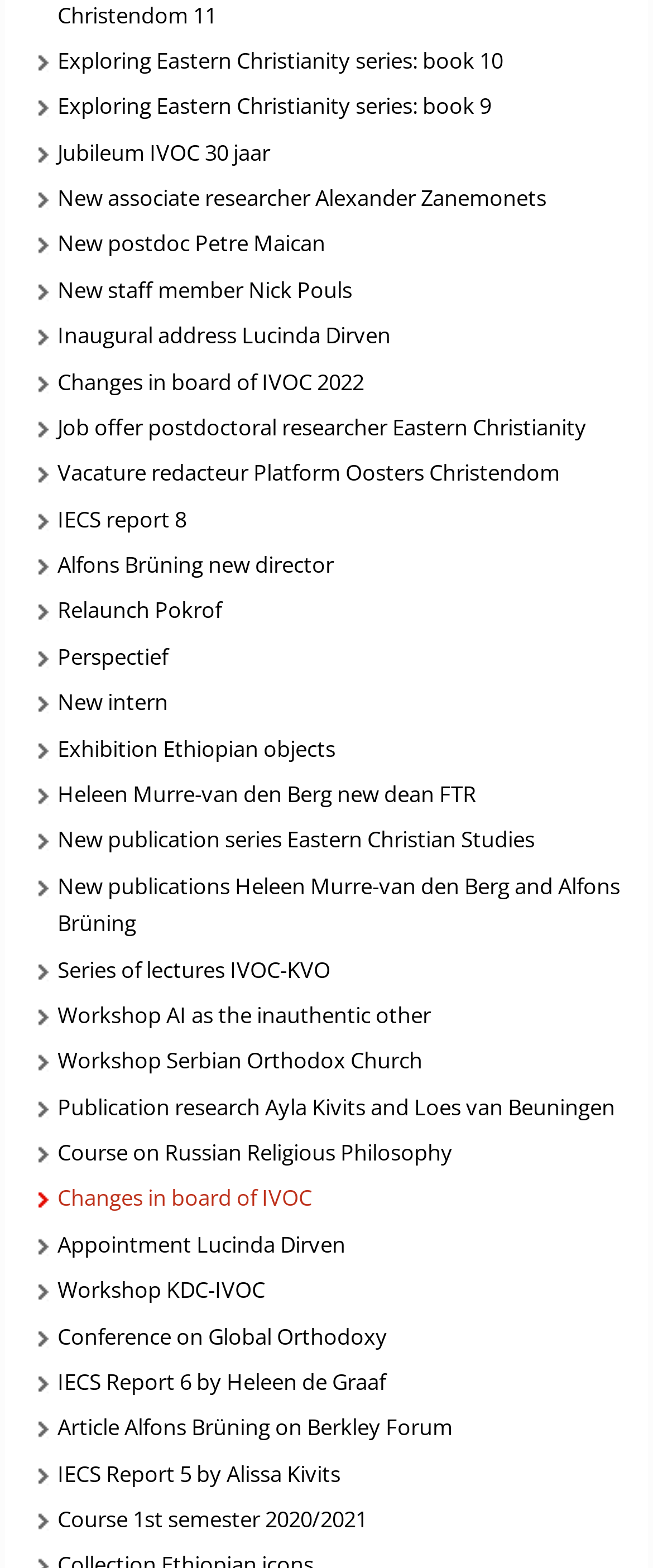Give a concise answer of one word or phrase to the question: 
What is the title of the first link?

Exploring Eastern Christianity series: book 10